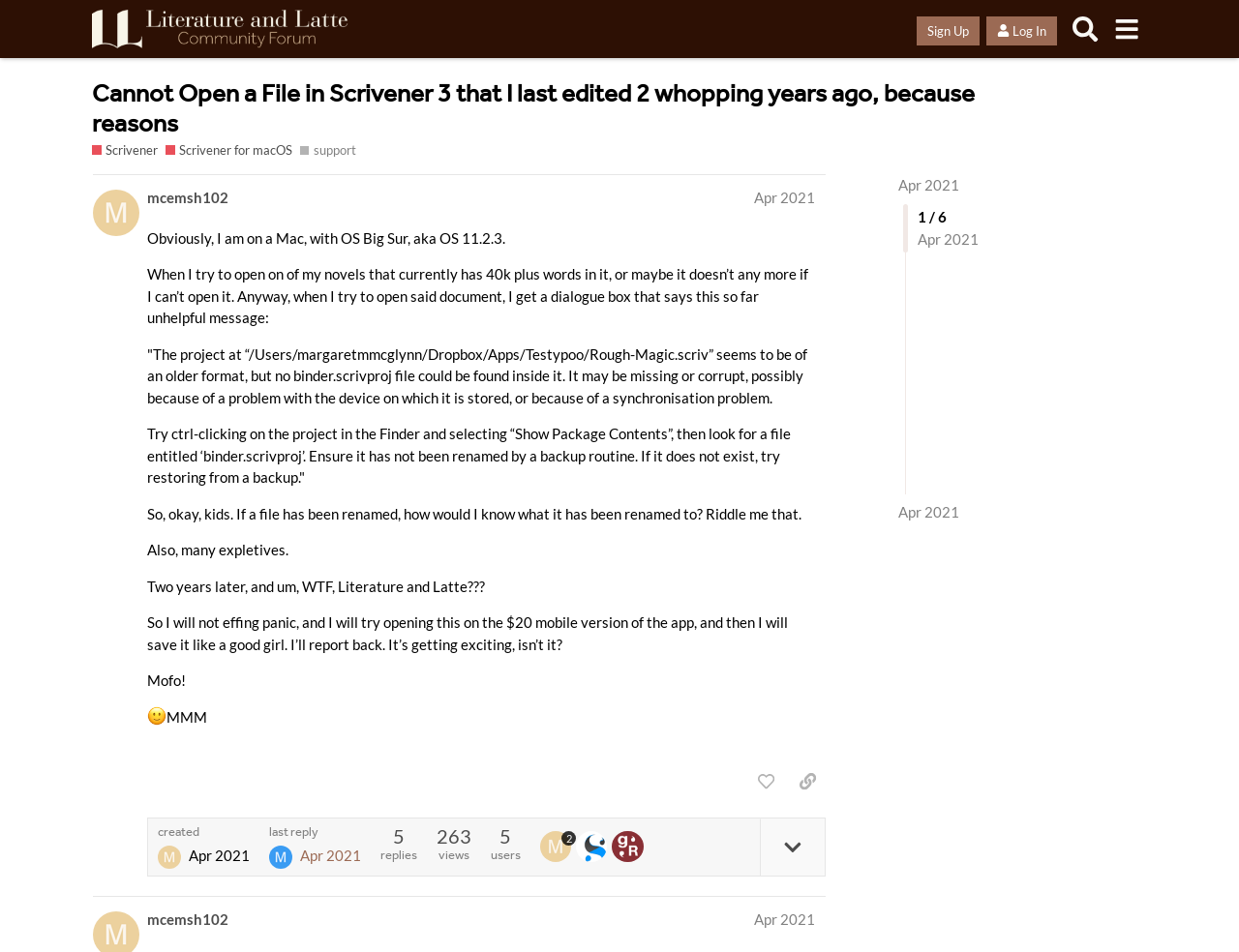Determine the bounding box coordinates for the HTML element described here: "Apr 2021".

[0.725, 0.526, 0.774, 0.549]